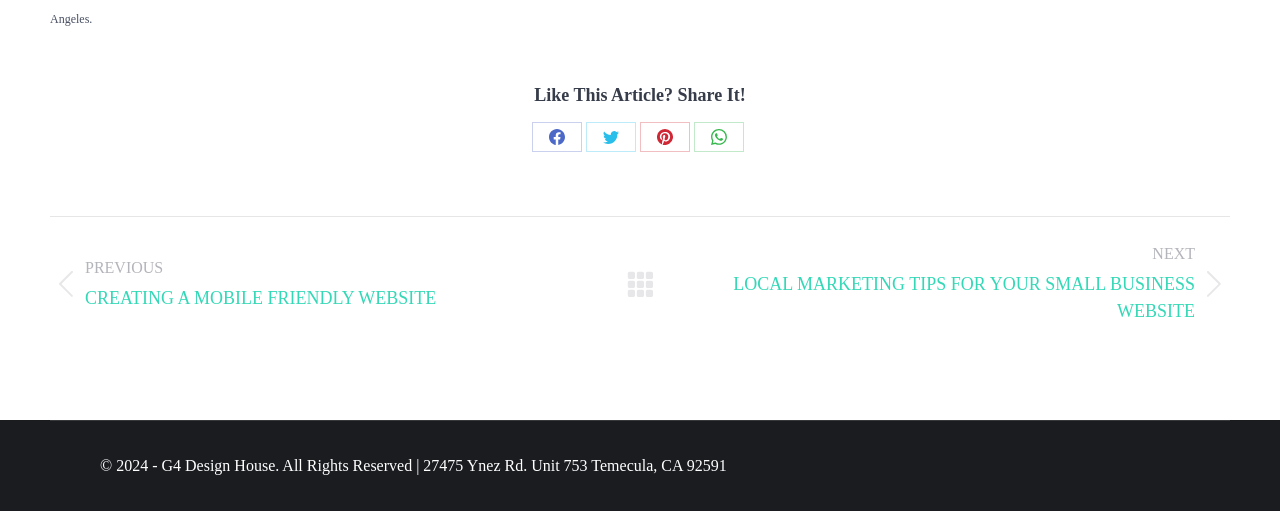What is the title of the previous post?
Use the information from the screenshot to give a comprehensive response to the question.

The title of the previous post can be found in the 'POST NAVIGATION' section, where it says 'Previous post: CREATING A MOBILE FRIENDLY WEBSITE'.